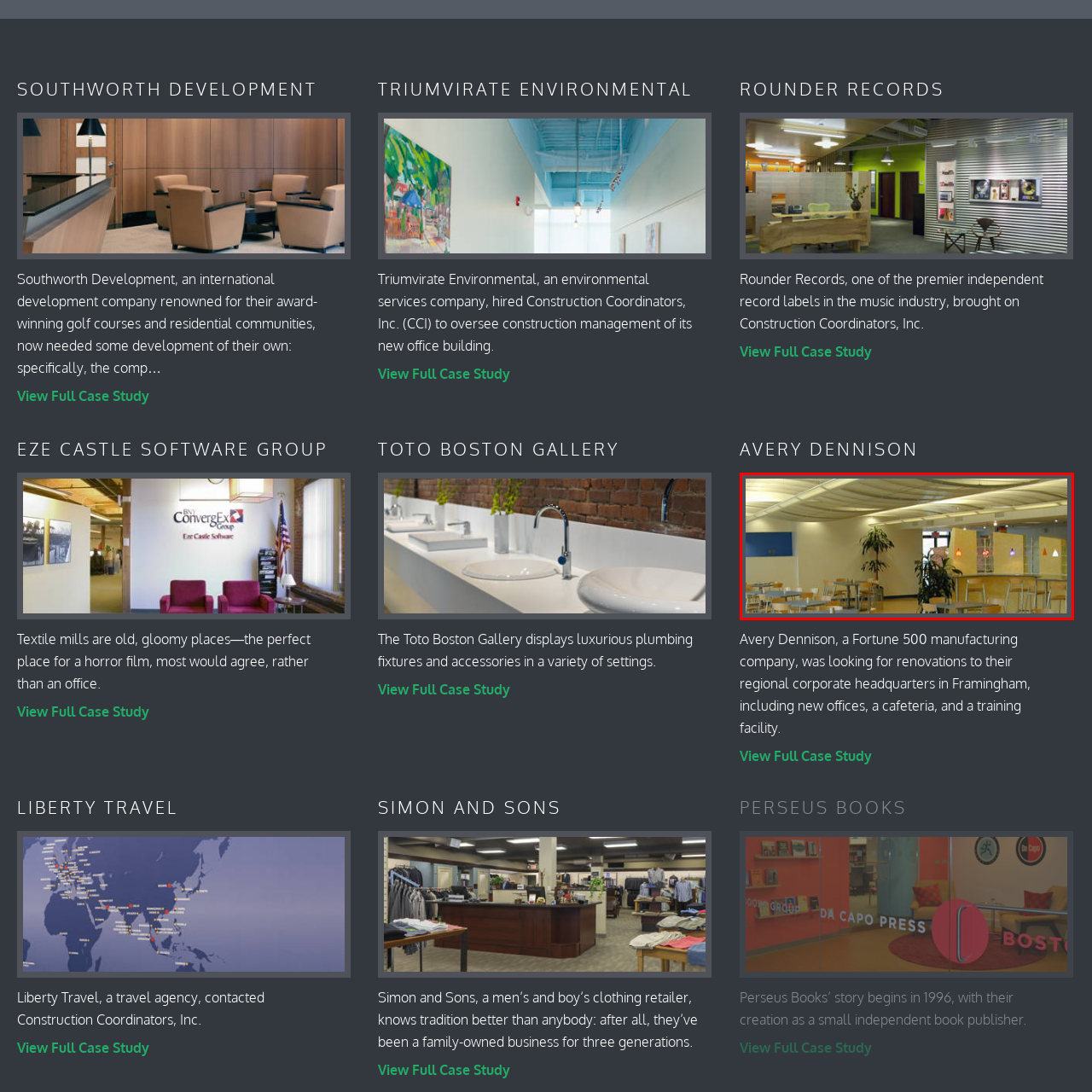What is the purpose of the space?
Pay attention to the image outlined by the red bounding box and provide a thorough explanation in your answer, using clues from the image.

The caption describes the space as 'ideal for a cafeteria or lounge area' and mentions that it is designed for 'communal dining or relaxation', indicating that the purpose of the space is for people to gather and socialize.